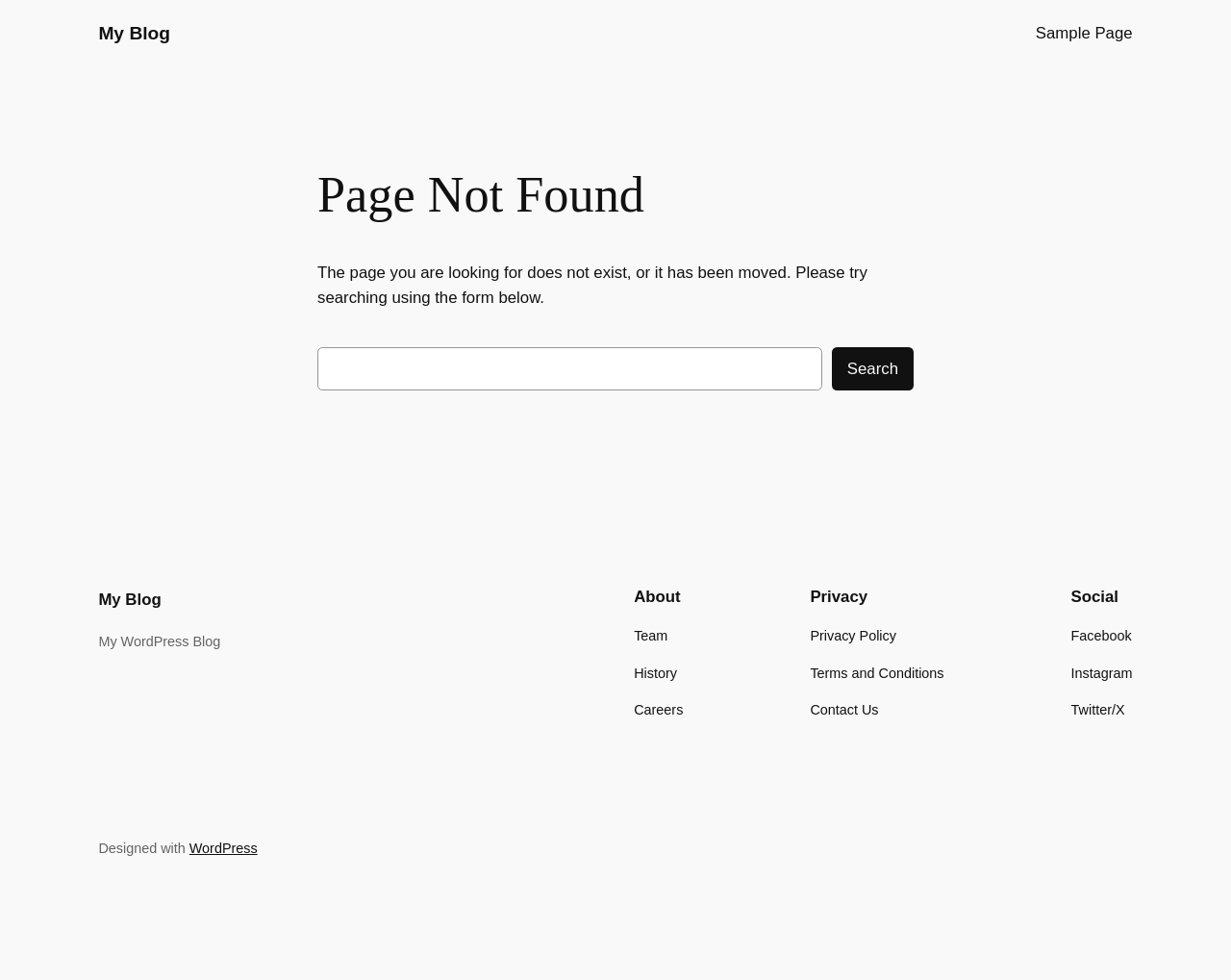Could you locate the bounding box coordinates for the section that should be clicked to accomplish this task: "search for something".

[0.258, 0.354, 0.742, 0.399]